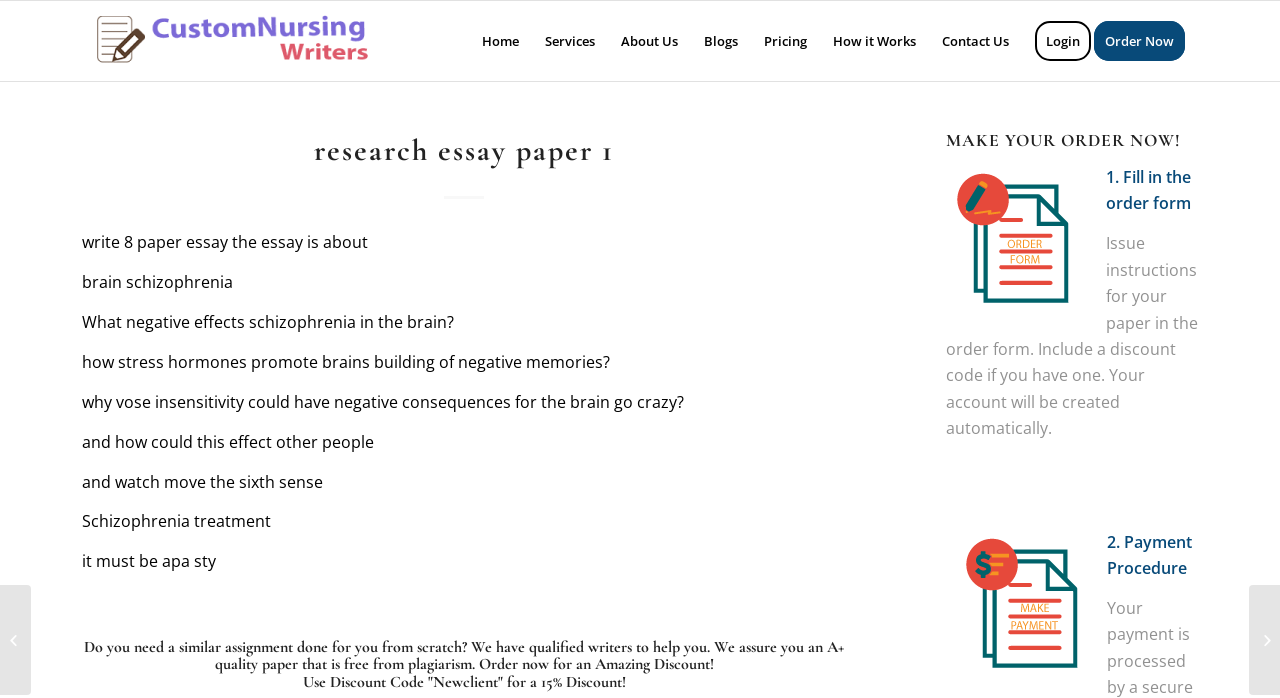Determine the bounding box coordinates of the region I should click to achieve the following instruction: "click on the 'Custom Nursing Writers' link". Ensure the bounding box coordinates are four float numbers between 0 and 1, i.e., [left, top, right, bottom].

[0.064, 0.001, 0.298, 0.116]